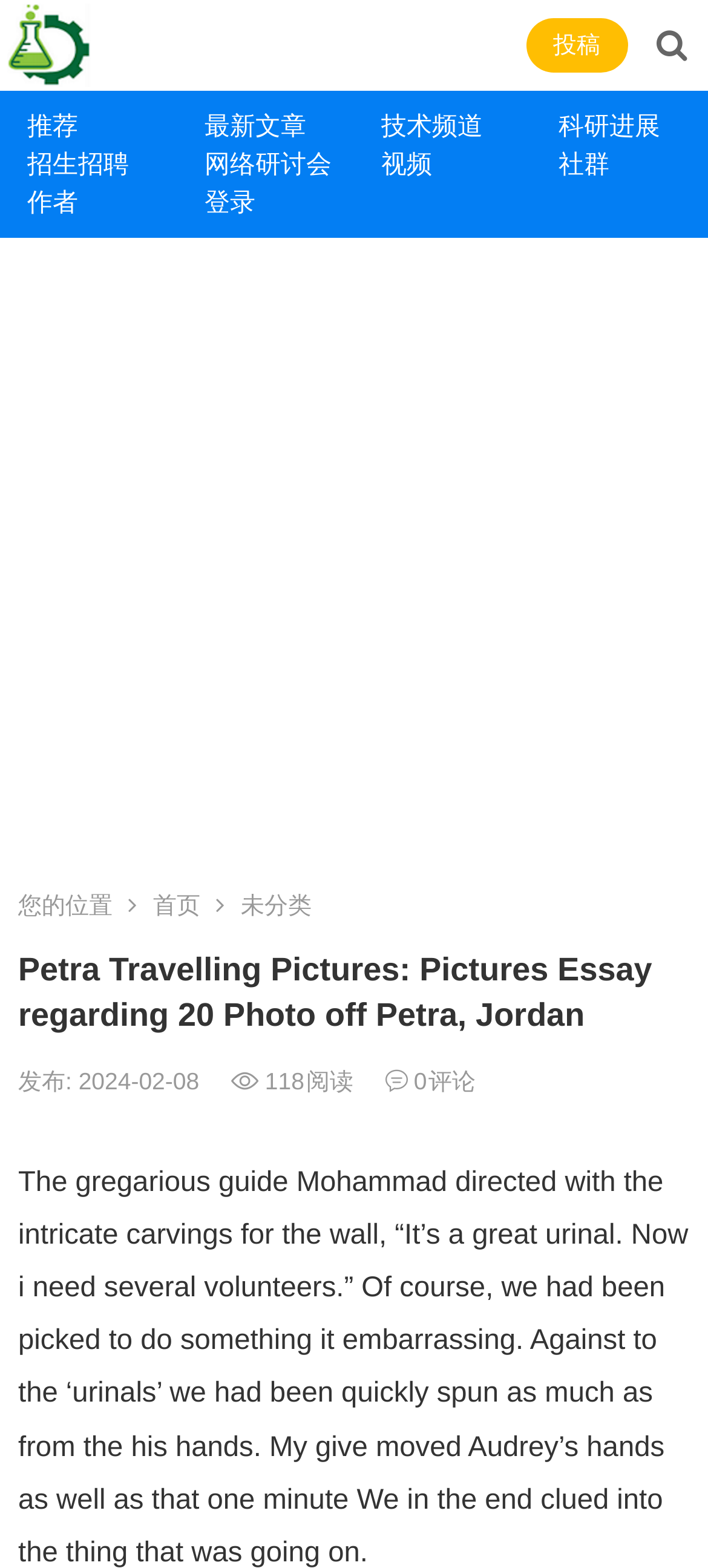Locate the bounding box coordinates of the area where you should click to accomplish the instruction: "go to BioEngX homepage".

[0.011, 0.018, 0.129, 0.038]